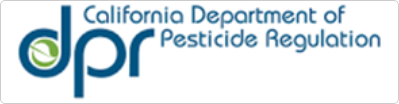What is the purpose of the California Department of Pesticide Regulation?
Can you offer a detailed and complete answer to this question?

The caption states that the full name, 'California Department of Pesticide Regulation,' is presented above the acronym, reinforcing the agency's purpose in managing pesticide use to protect public health and the environment.